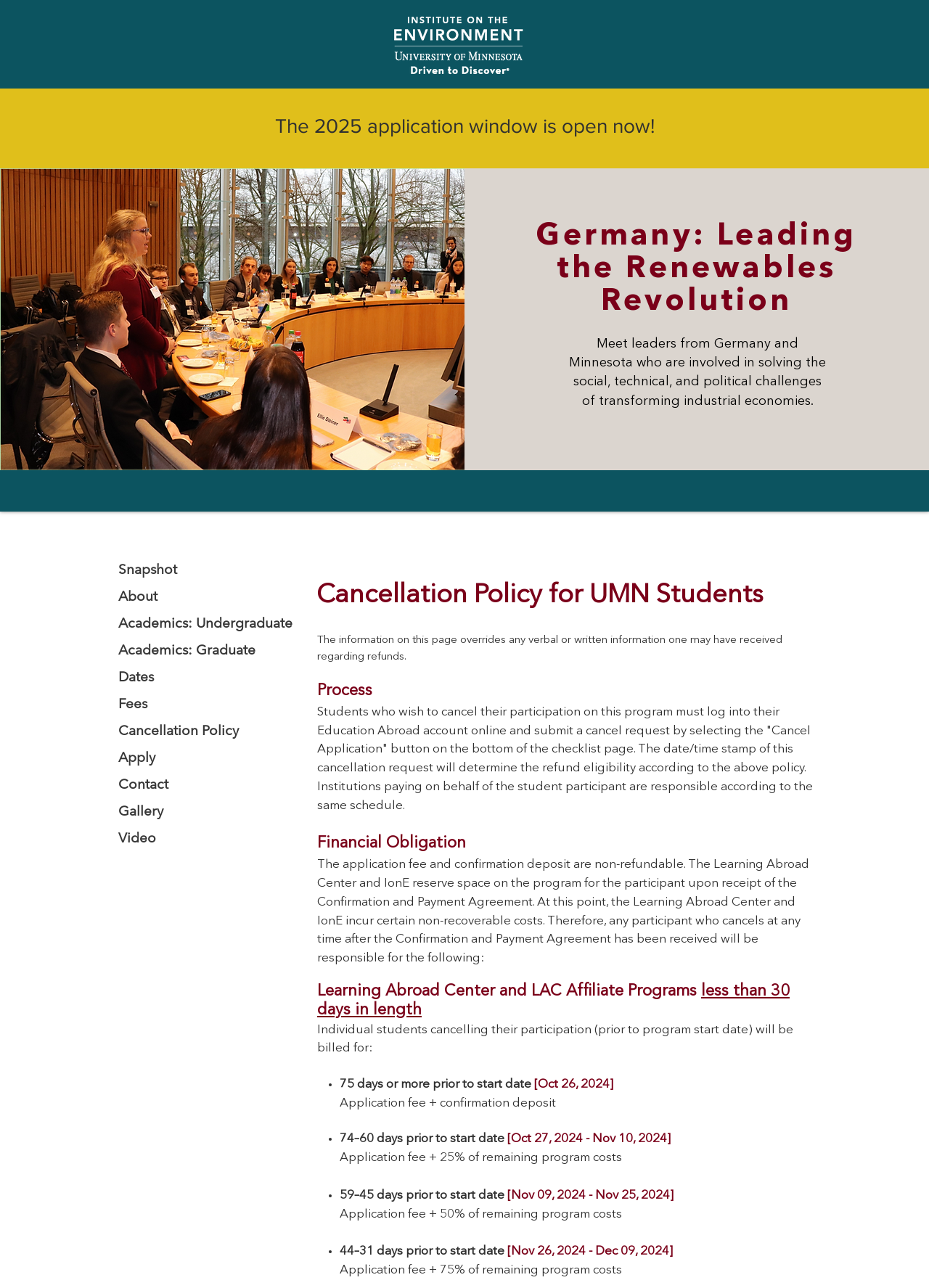Determine the bounding box coordinates of the clickable region to execute the instruction: "Click the 'Apply' link". The coordinates should be four float numbers between 0 and 1, denoted as [left, top, right, bottom].

[0.117, 0.581, 0.327, 0.594]